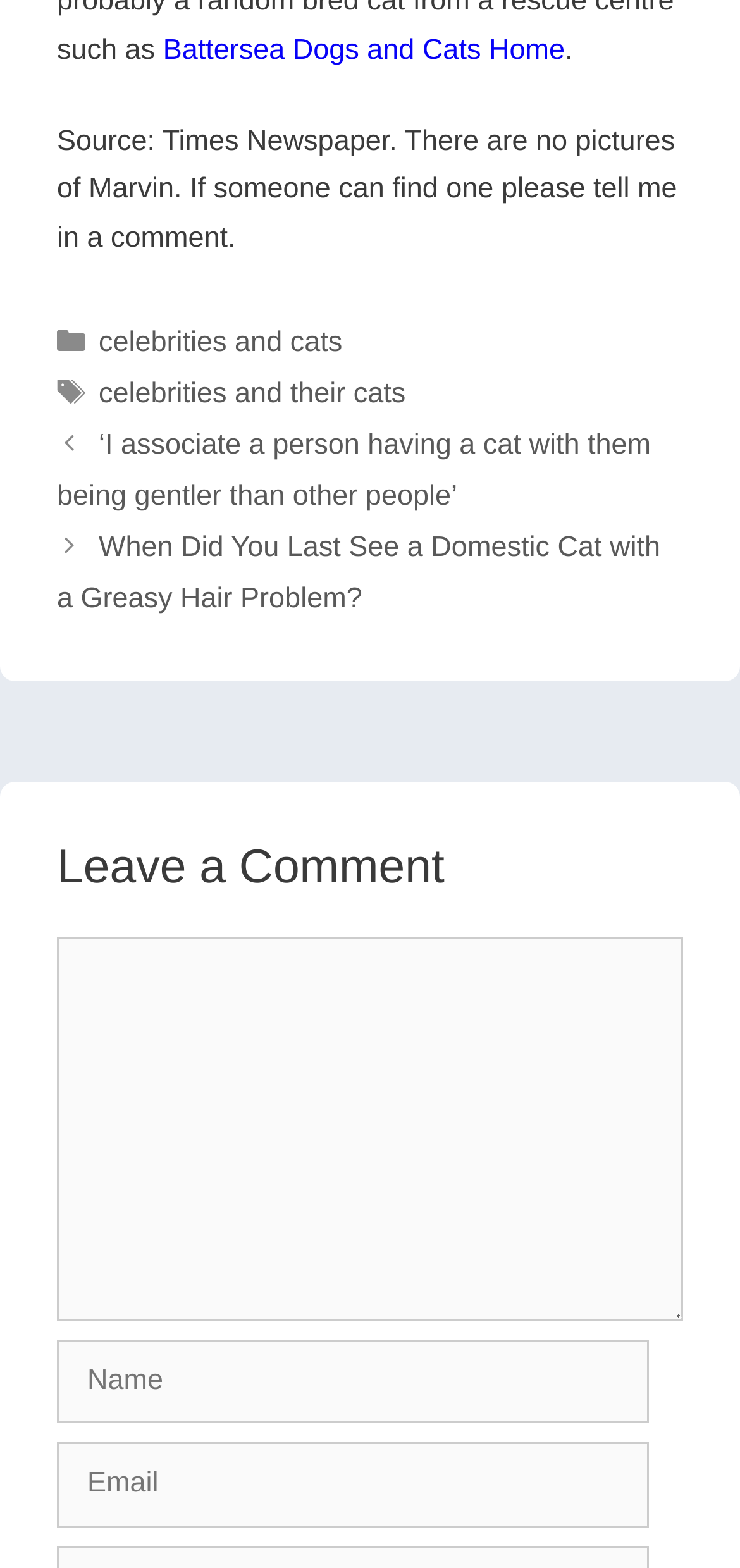What is the category of the post?
Based on the image, provide a one-word or brief-phrase response.

celebrities and cats